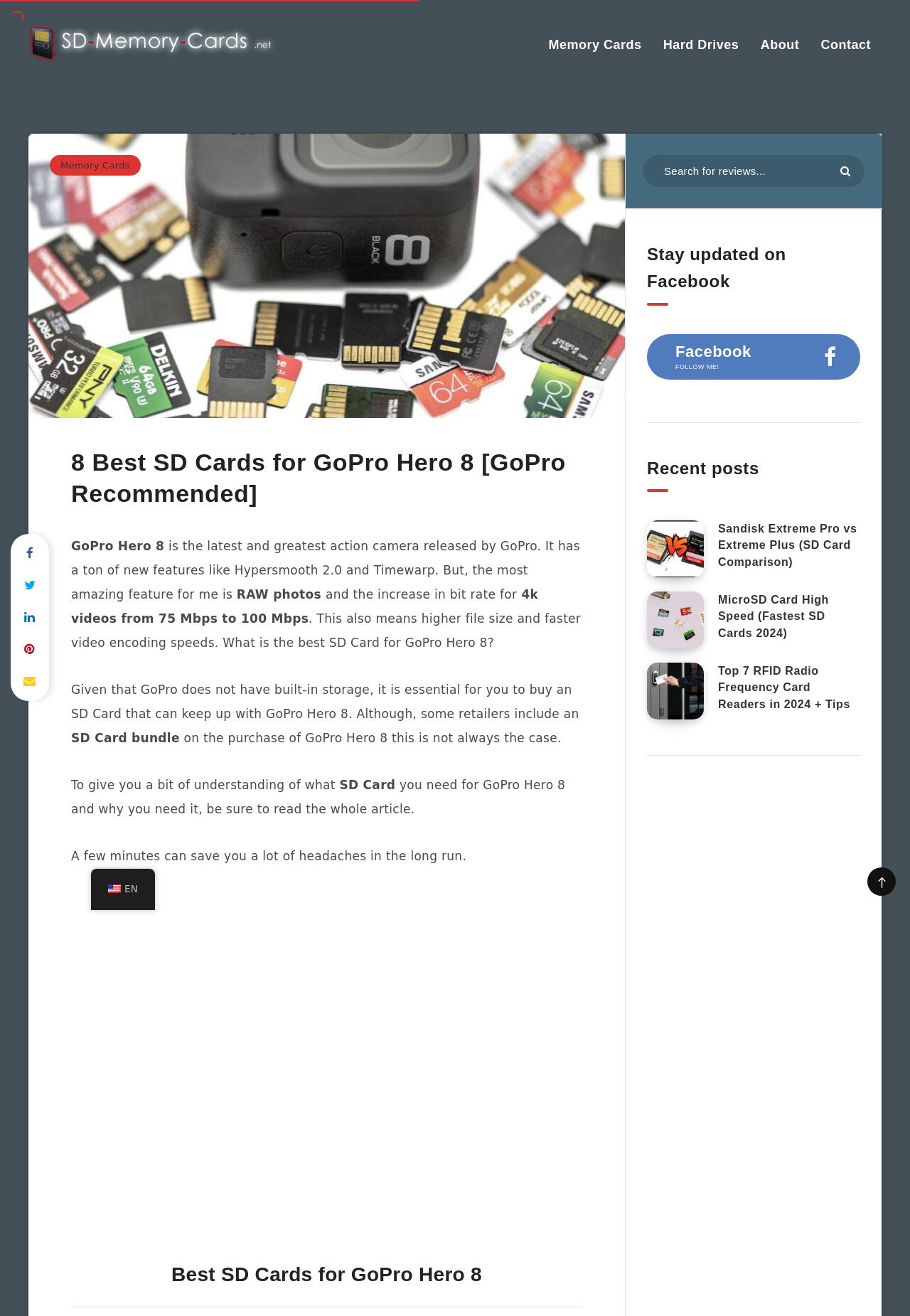What is the social media platform mentioned on the webpage for staying updated?
Please provide a comprehensive answer based on the information in the image.

The webpage has a section that says 'Stay updated on Facebook' with a link to follow, indicating that Facebook is the social media platform mentioned for staying updated.